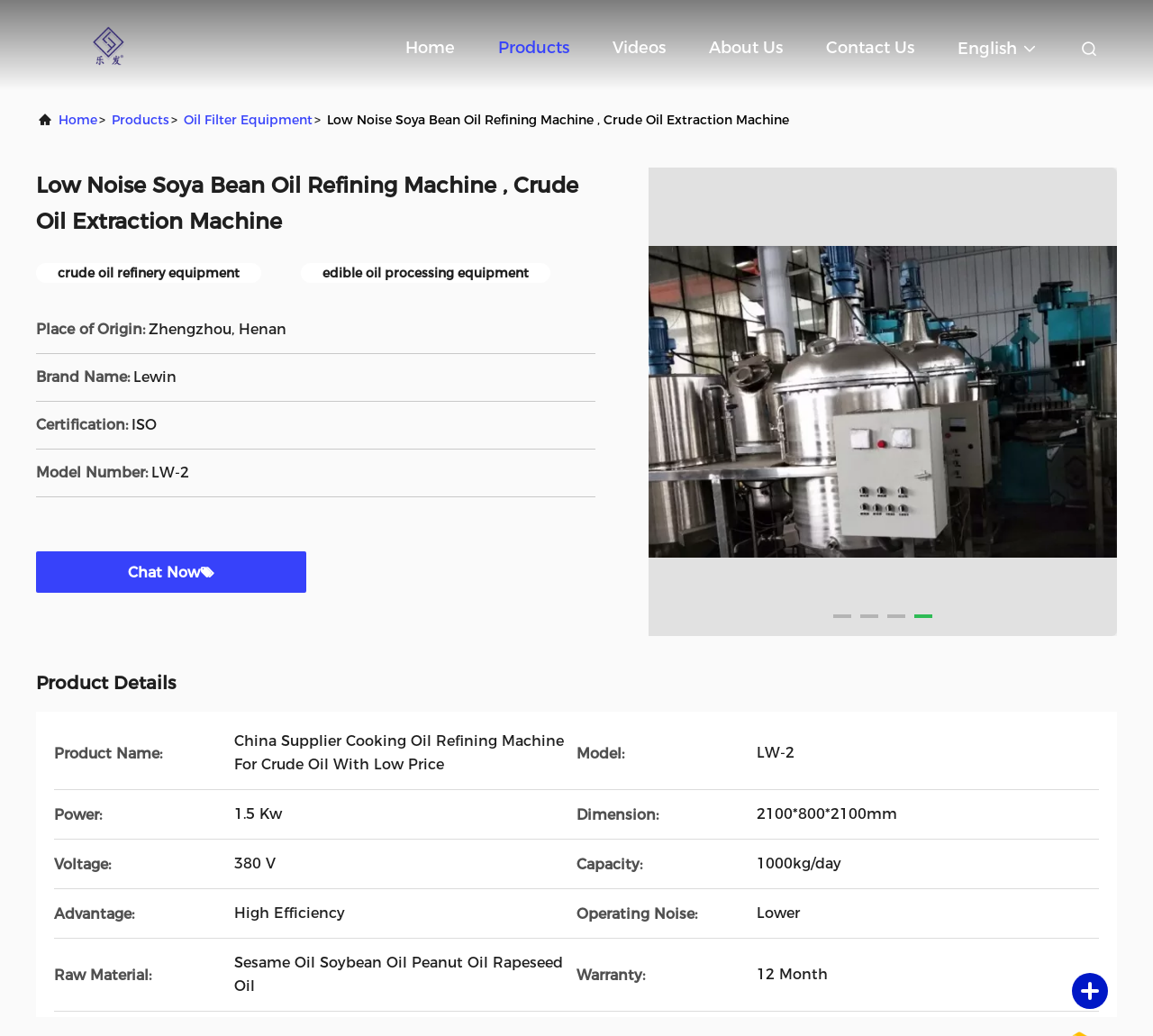Please identify the coordinates of the bounding box that should be clicked to fulfill this instruction: "Go to the 'Products' page".

[0.432, 0.02, 0.494, 0.072]